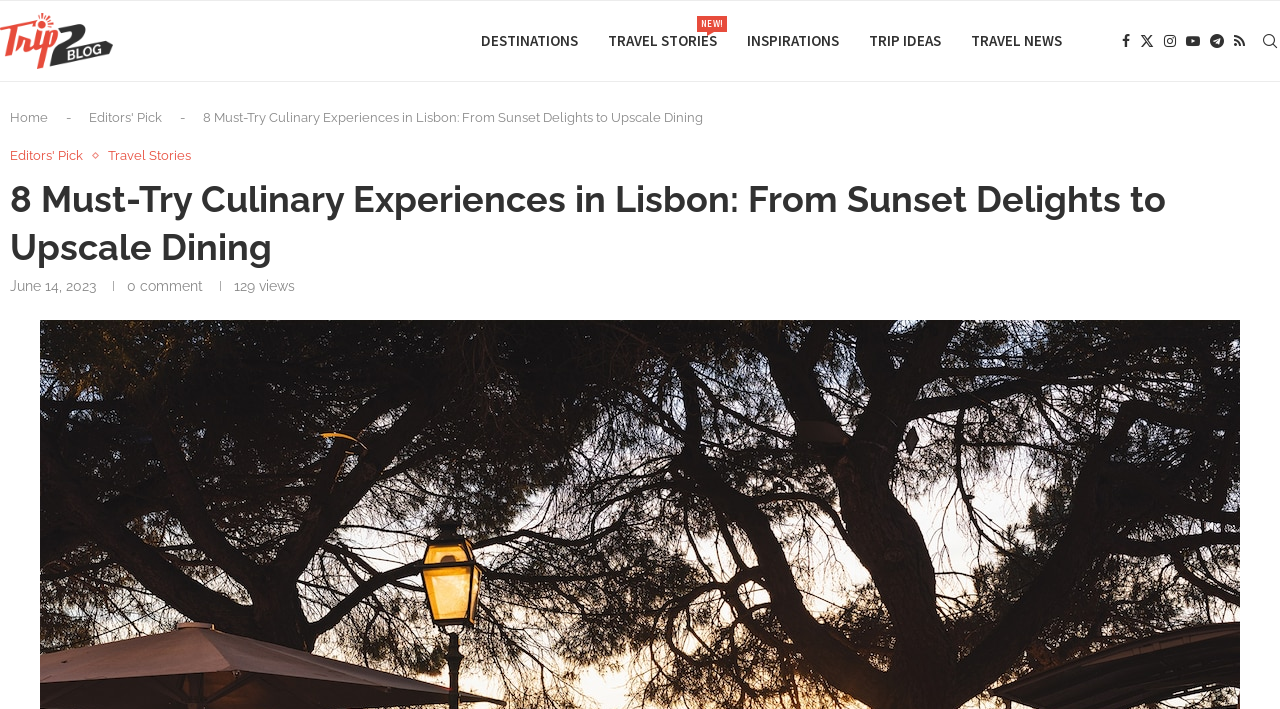Answer this question using a single word or a brief phrase:
How many views does this article have?

129